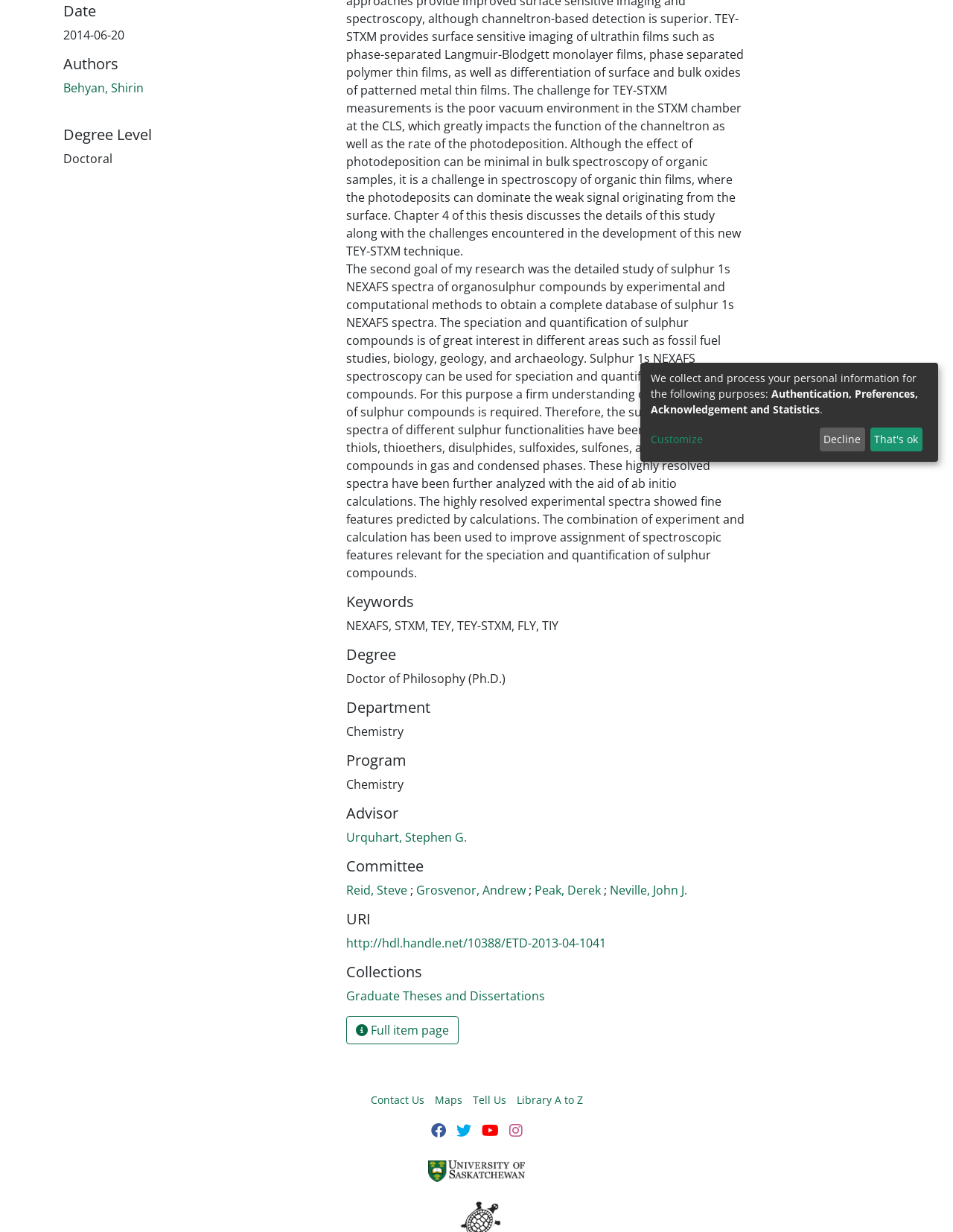Bounding box coordinates are specified in the format (top-left x, top-left y, bottom-right x, bottom-right y). All values are floating point numbers bounded between 0 and 1. Please provide the bounding box coordinate of the region this sentence describes: Neville, John J.

[0.637, 0.716, 0.721, 0.729]